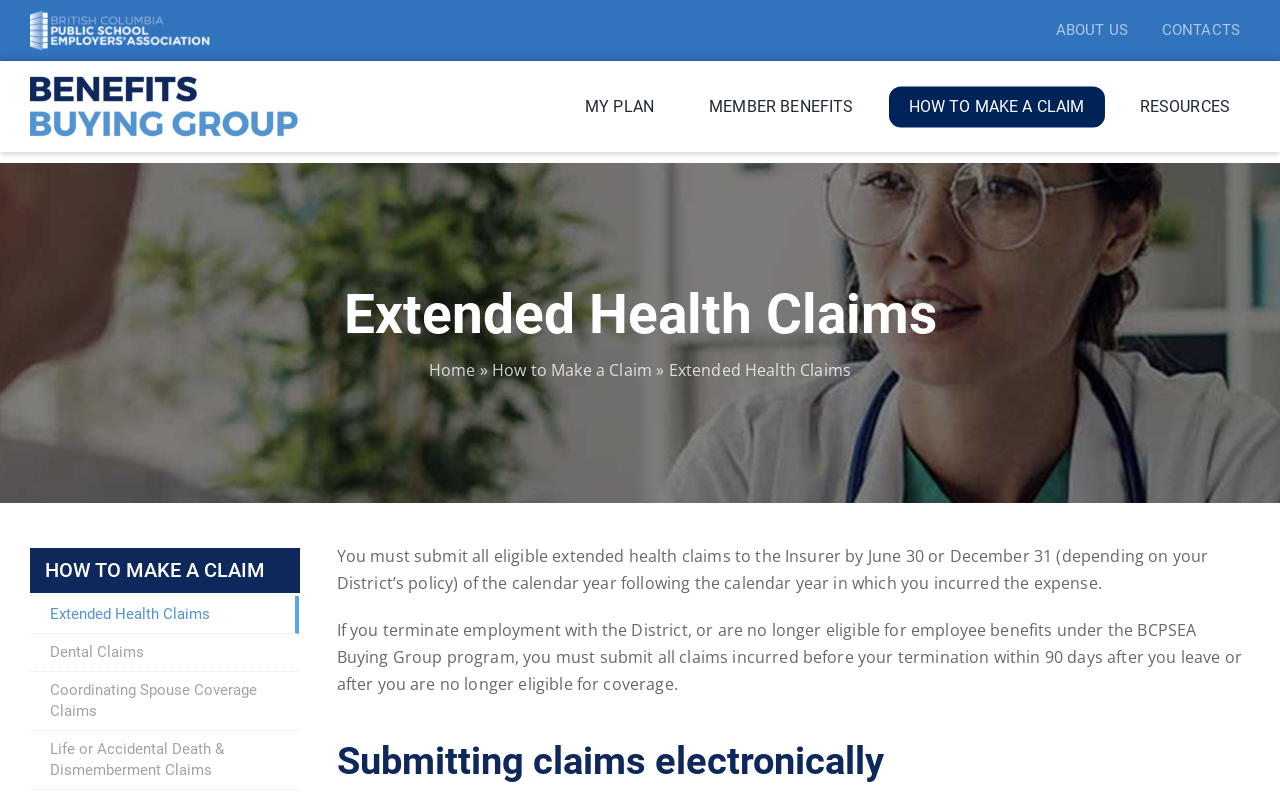What is the purpose of this webpage?
Examine the image and give a concise answer in one word or a short phrase.

Submit extended health claims